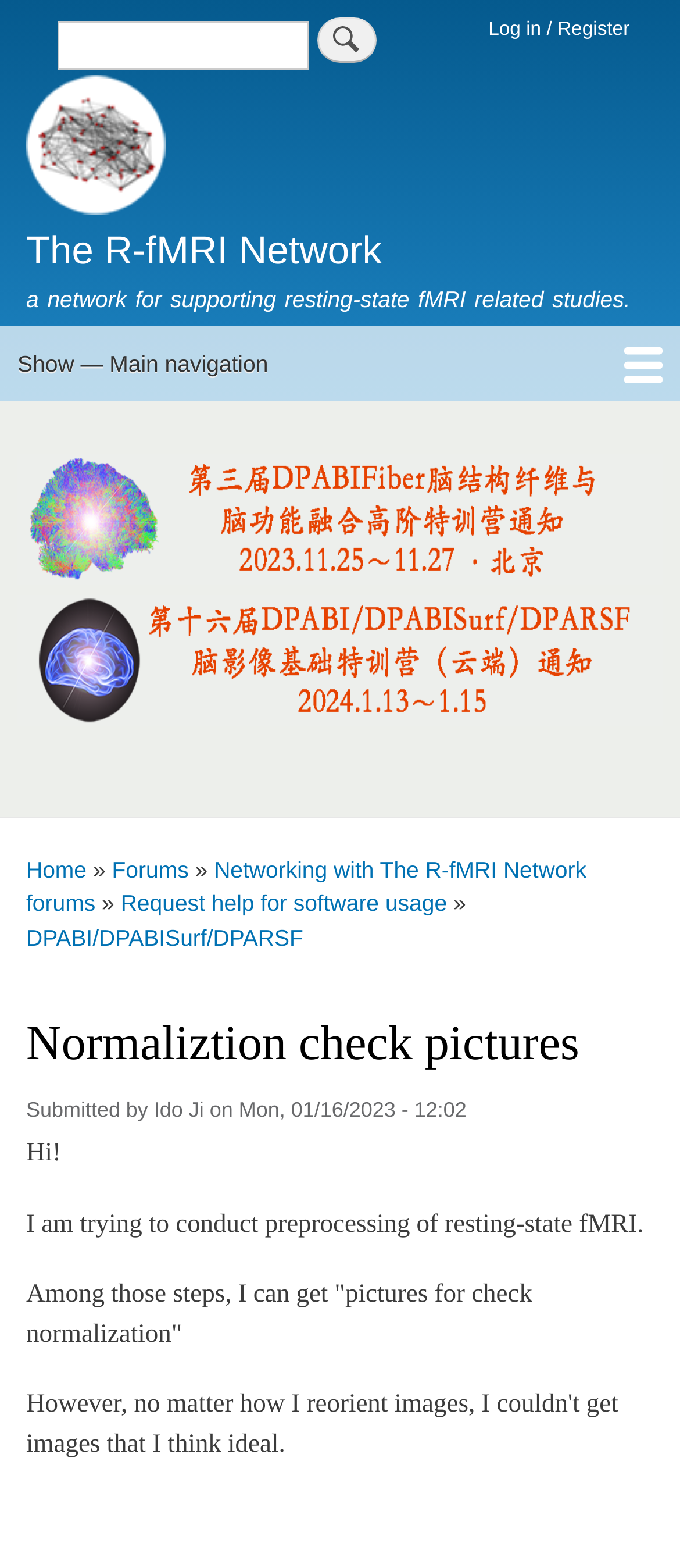Provide the bounding box coordinates of the HTML element this sentence describes: "Log in / Register". The bounding box coordinates consist of four float numbers between 0 and 1, i.e., [left, top, right, bottom].

[0.695, 0.0, 0.949, 0.038]